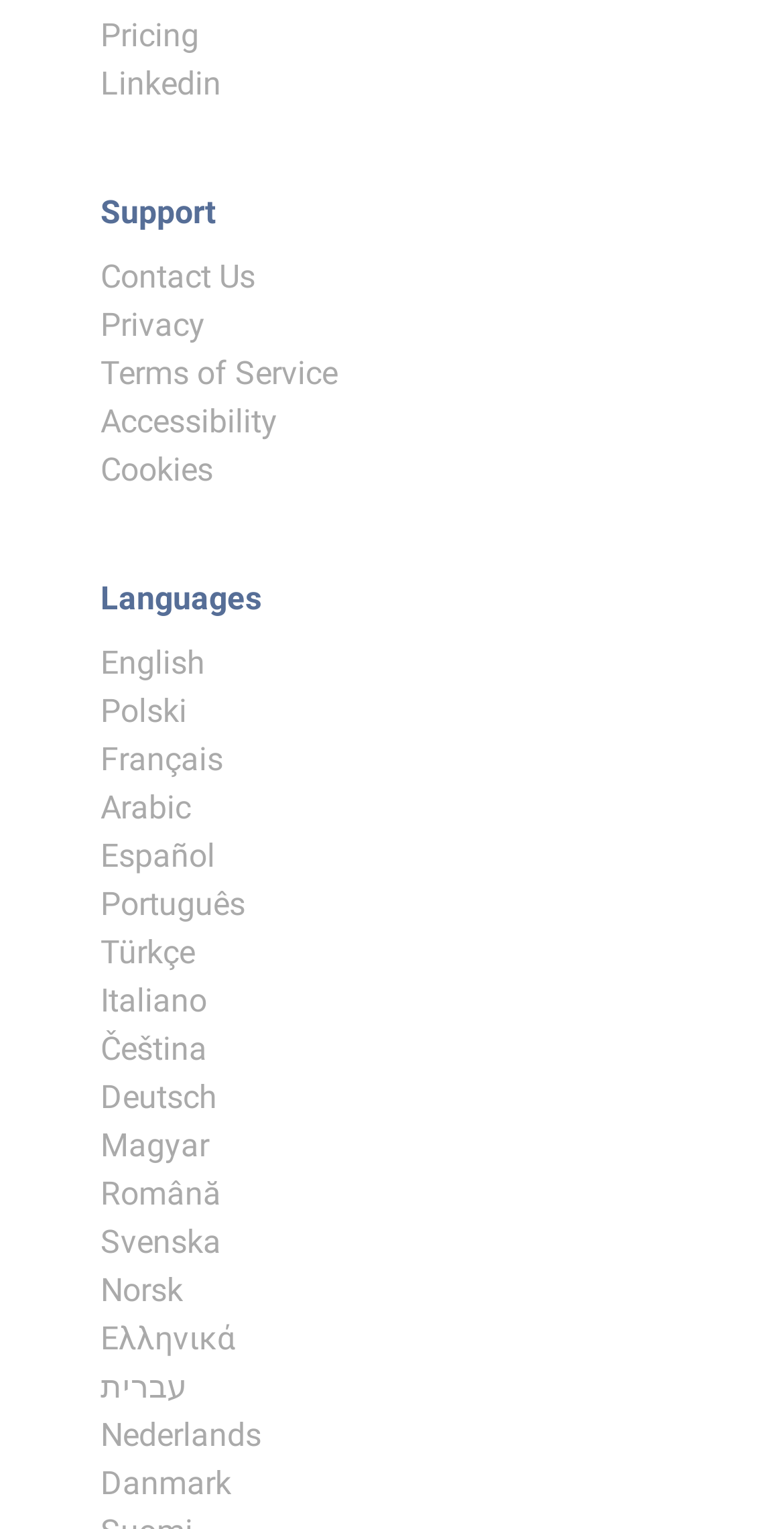How many language options are available?
Examine the image and provide an in-depth answer to the question.

I counted the number of links under the 'Languages' heading and found that there are 23 language options available, including English, Polski, Français, and others.